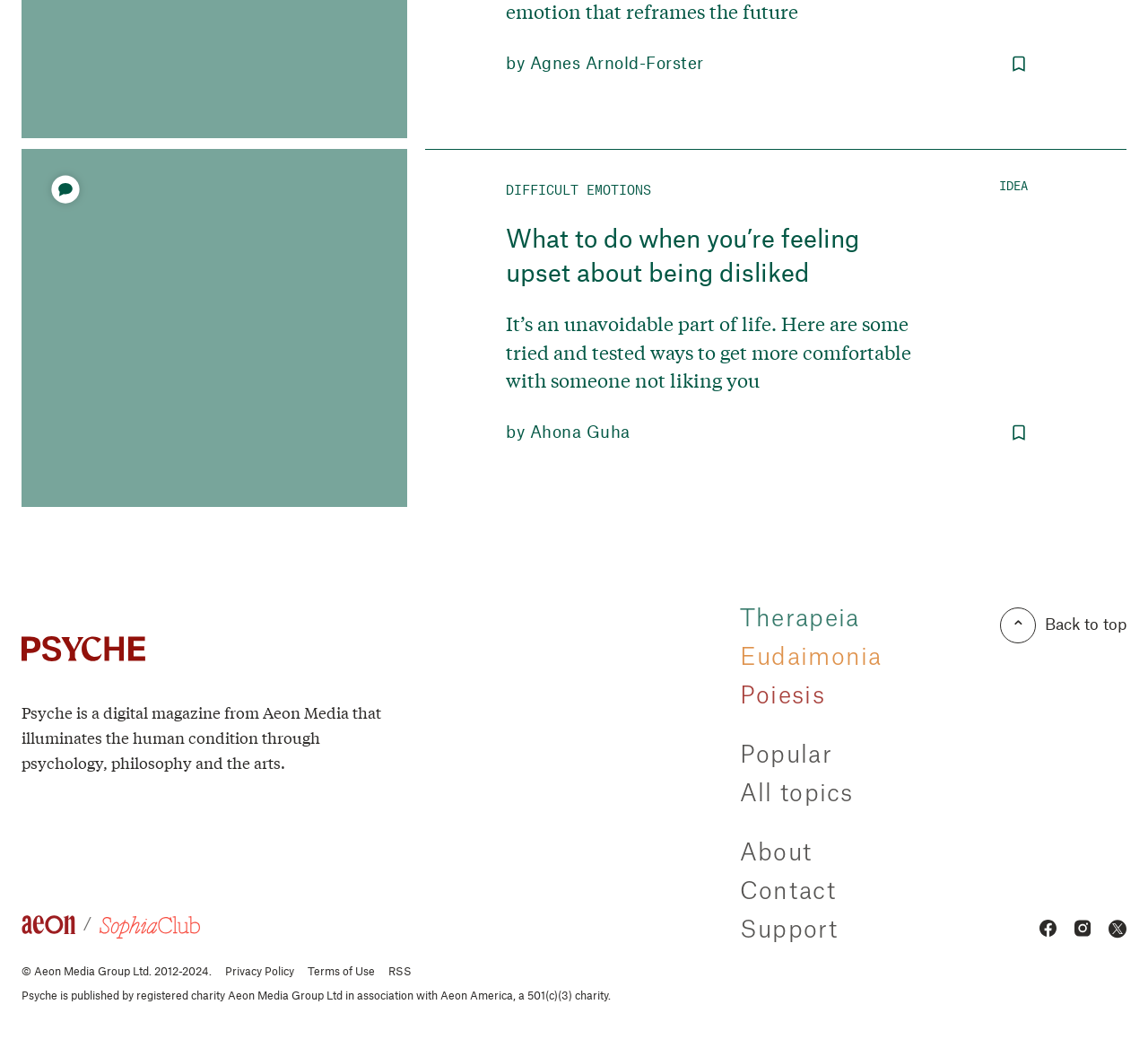Please provide a comprehensive answer to the question based on the screenshot: How many social media links are present at the bottom of the page?

The number of social media links can be counted from the links 'Facebook', 'Instagram', and 'X (Formerly Twitter)' which are present at the bottom of the page, indicating that there are three social media links.